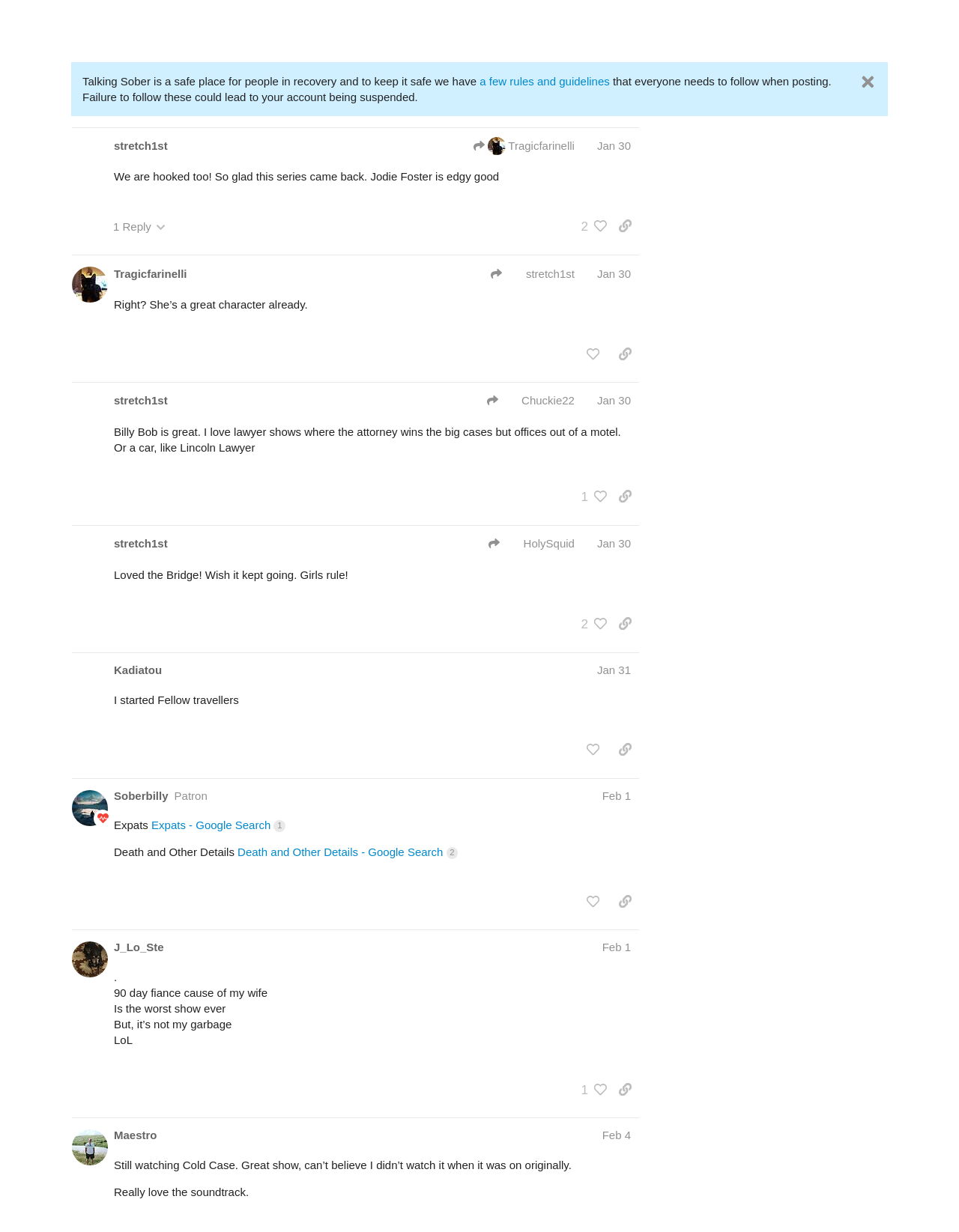Give a detailed account of the webpage, highlighting key information.

This webpage appears to be a forum or discussion board where users can share their thoughts and opinions on various topics. The page is divided into several sections, each containing a post from a different user.

At the top of the page, there is a header section with a link to the forum's title, "TV Series' - What Are We All Watching?", and a link to the category "Just for Fun". There are also buttons for logging in and searching.

Below the header, there are several posts from different users, each with a heading that includes the user's name and the date of the post. The posts are arranged in a vertical column, with the most recent post at the top.

Each post includes a block of text where the user shares their thoughts or opinions on a particular TV series. Some posts also include images or links to external websites. There are buttons at the bottom of each post that allow users to like or share the post.

The posts are separated by horizontal lines, and there are timestamps indicating when each post was made. The timestamps are in the format "X days/weeks/months ago", indicating how long ago the post was made.

Overall, the webpage appears to be a discussion forum where users can share their thoughts and opinions on TV series and engage with each other through likes and shares.